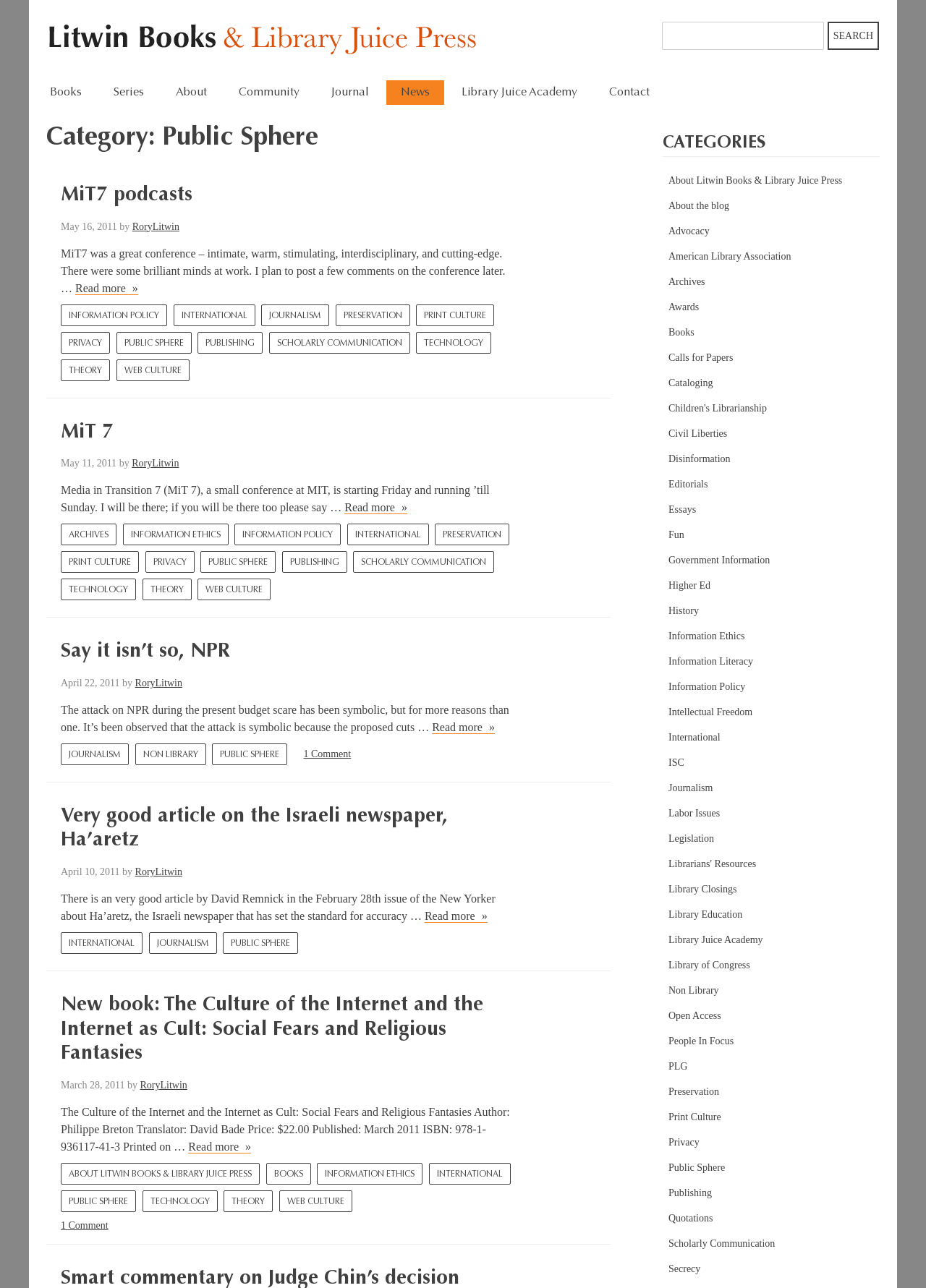Please identify the bounding box coordinates of where to click in order to follow the instruction: "Click on the 'SEARCH' button".

[0.894, 0.017, 0.949, 0.039]